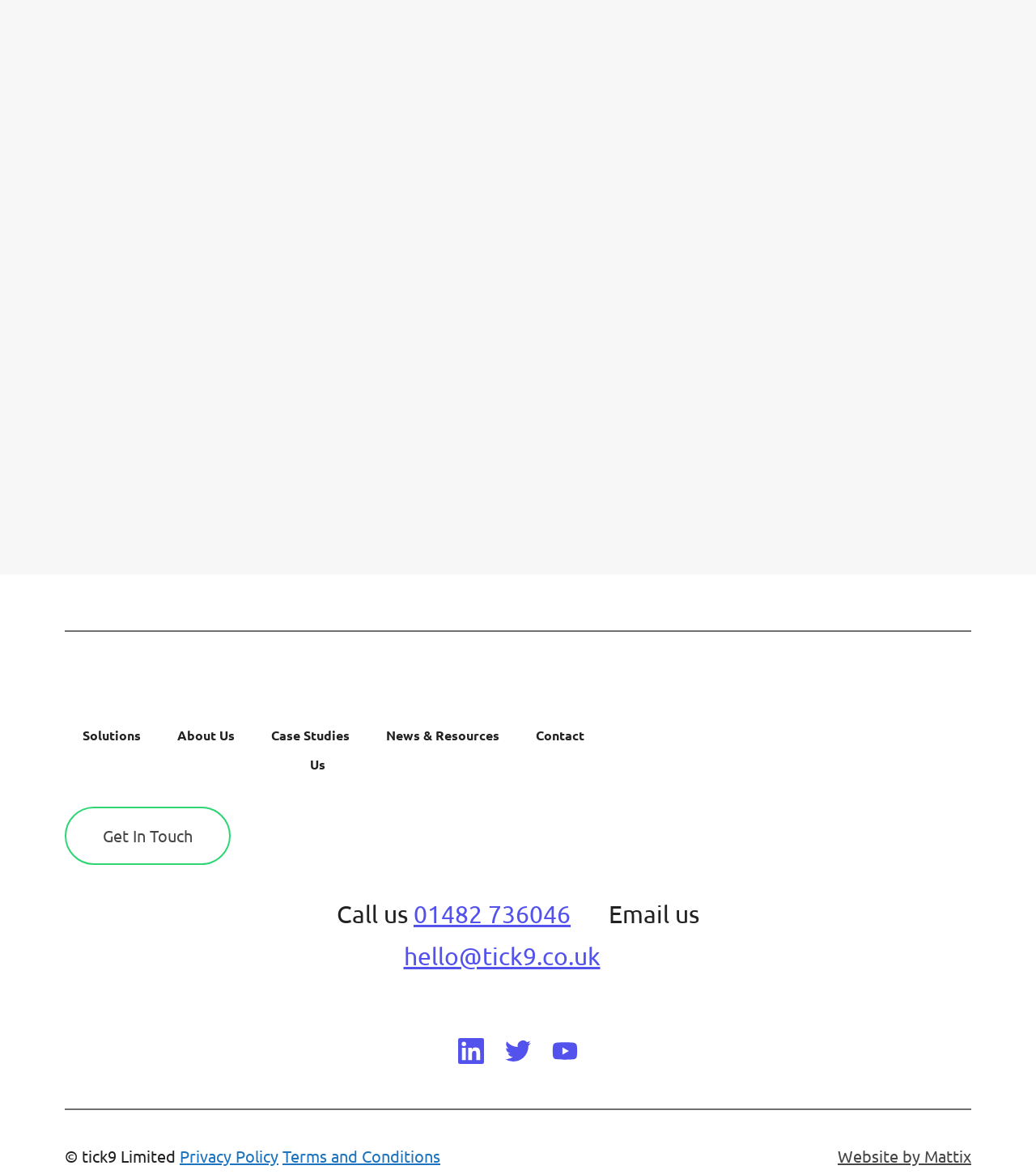Provide the bounding box coordinates of the UI element this sentence describes: "Contact Us".

[0.299, 0.619, 0.564, 0.658]